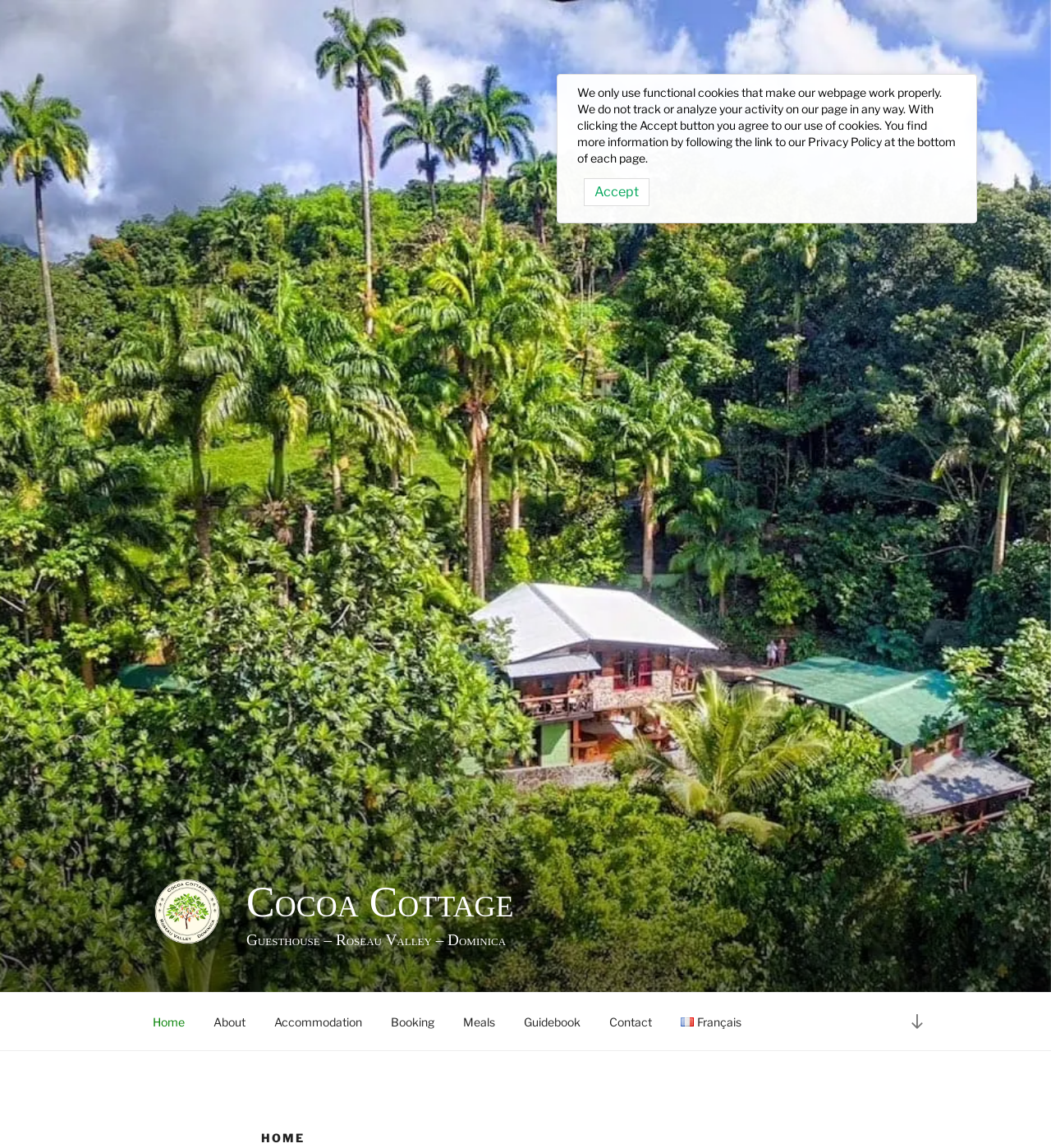Extract the bounding box coordinates of the UI element described: "About Us". Provide the coordinates in the format [left, top, right, bottom] with values ranging from 0 to 1.

None